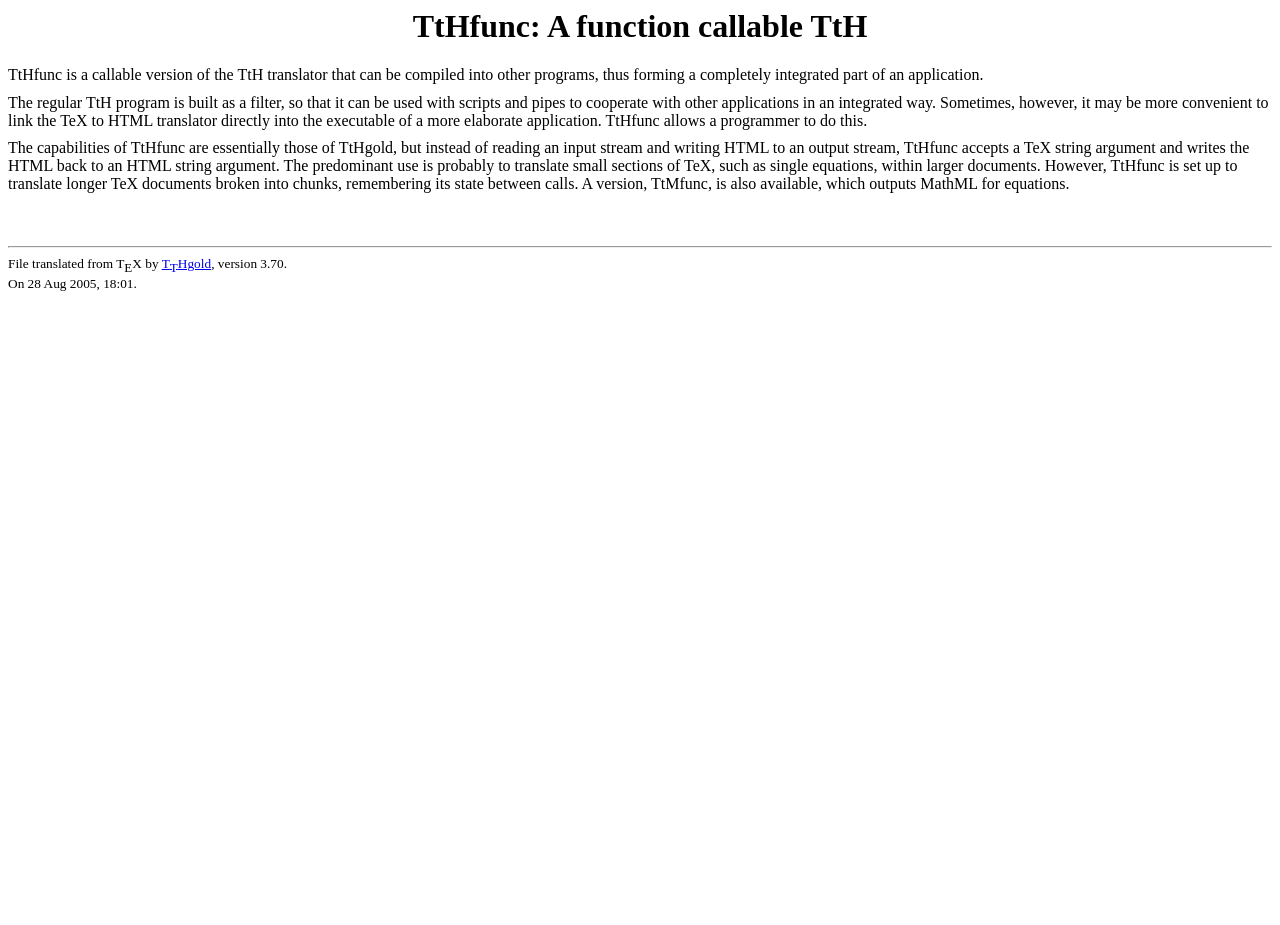Provide the text content of the webpage's main heading.

TtHfunc: A function callable TtH